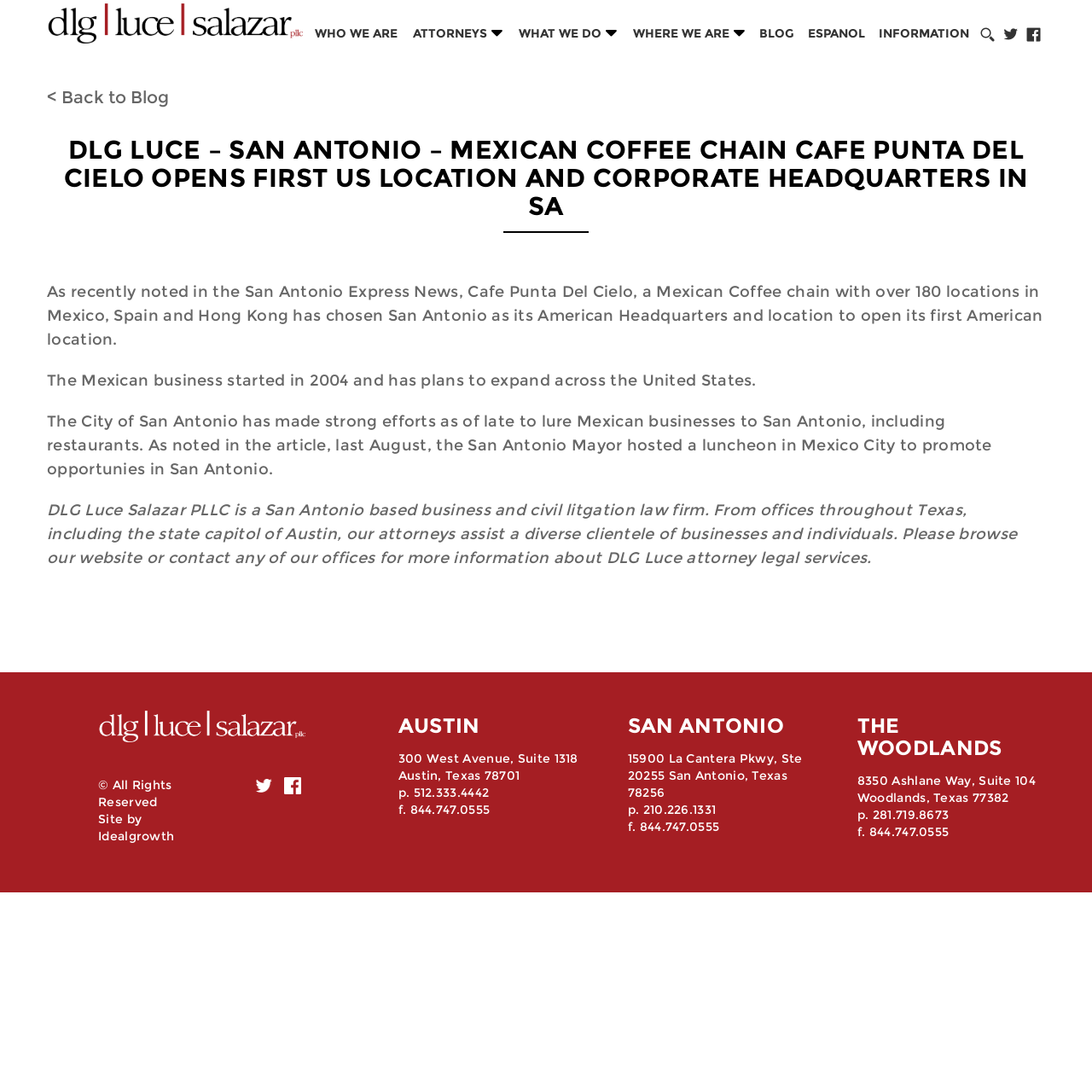Please find the bounding box coordinates of the clickable region needed to complete the following instruction: "Click the 'ESPANOL' link". The bounding box coordinates must consist of four float numbers between 0 and 1, i.e., [left, top, right, bottom].

[0.74, 0.023, 0.792, 0.038]